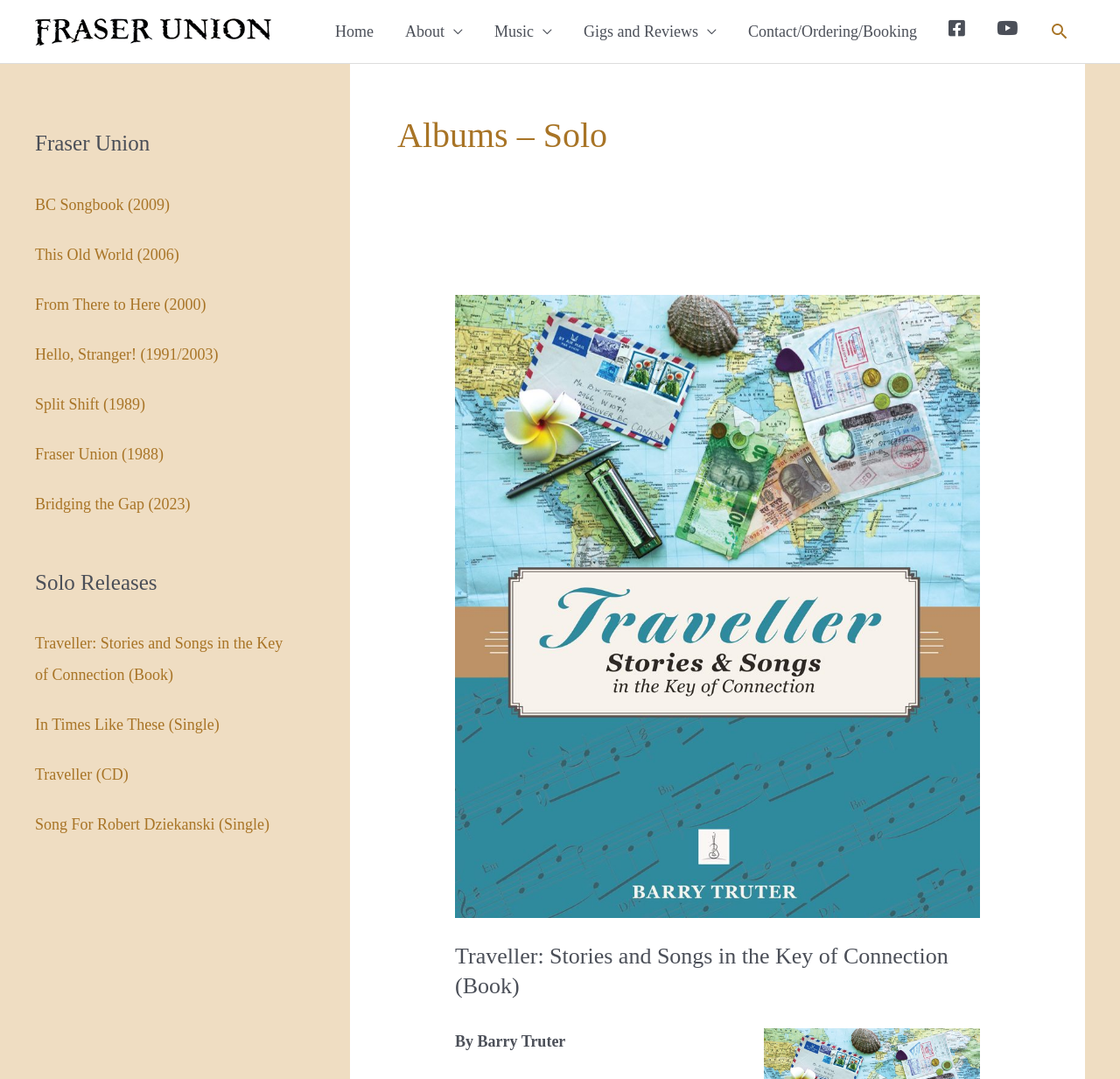Find the bounding box coordinates for the UI element whose description is: "Traveller (CD)". The coordinates should be four float numbers between 0 and 1, in the format [left, top, right, bottom].

[0.031, 0.703, 0.266, 0.733]